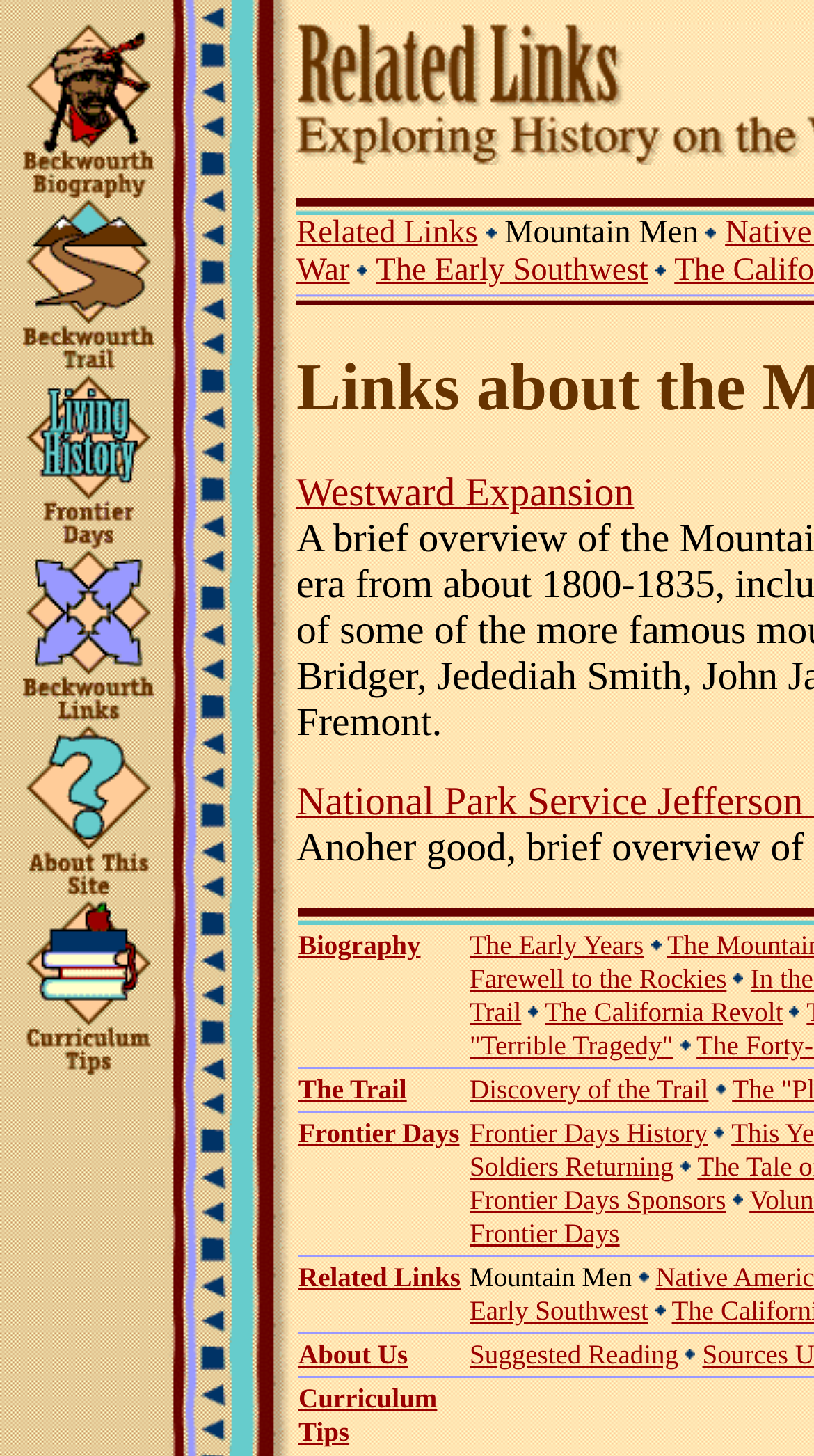Provide a one-word or one-phrase answer to the question:
How many 'LayoutTableCell' elements are there in the 'Westward Expansion' section?

4